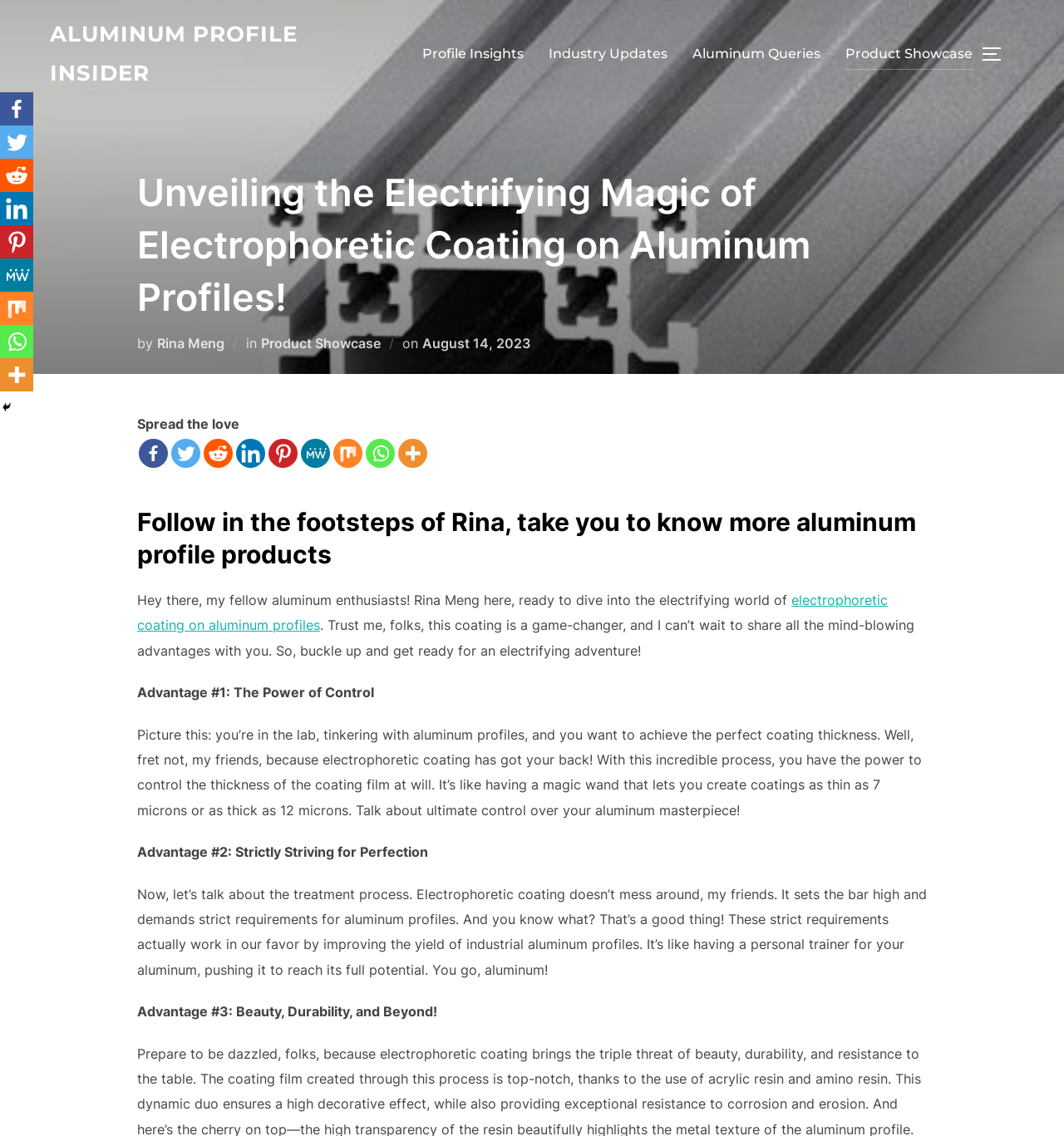Specify the bounding box coordinates of the area to click in order to follow the given instruction: "Read more about electrophoretic coating on aluminum profiles."

[0.129, 0.521, 0.834, 0.558]